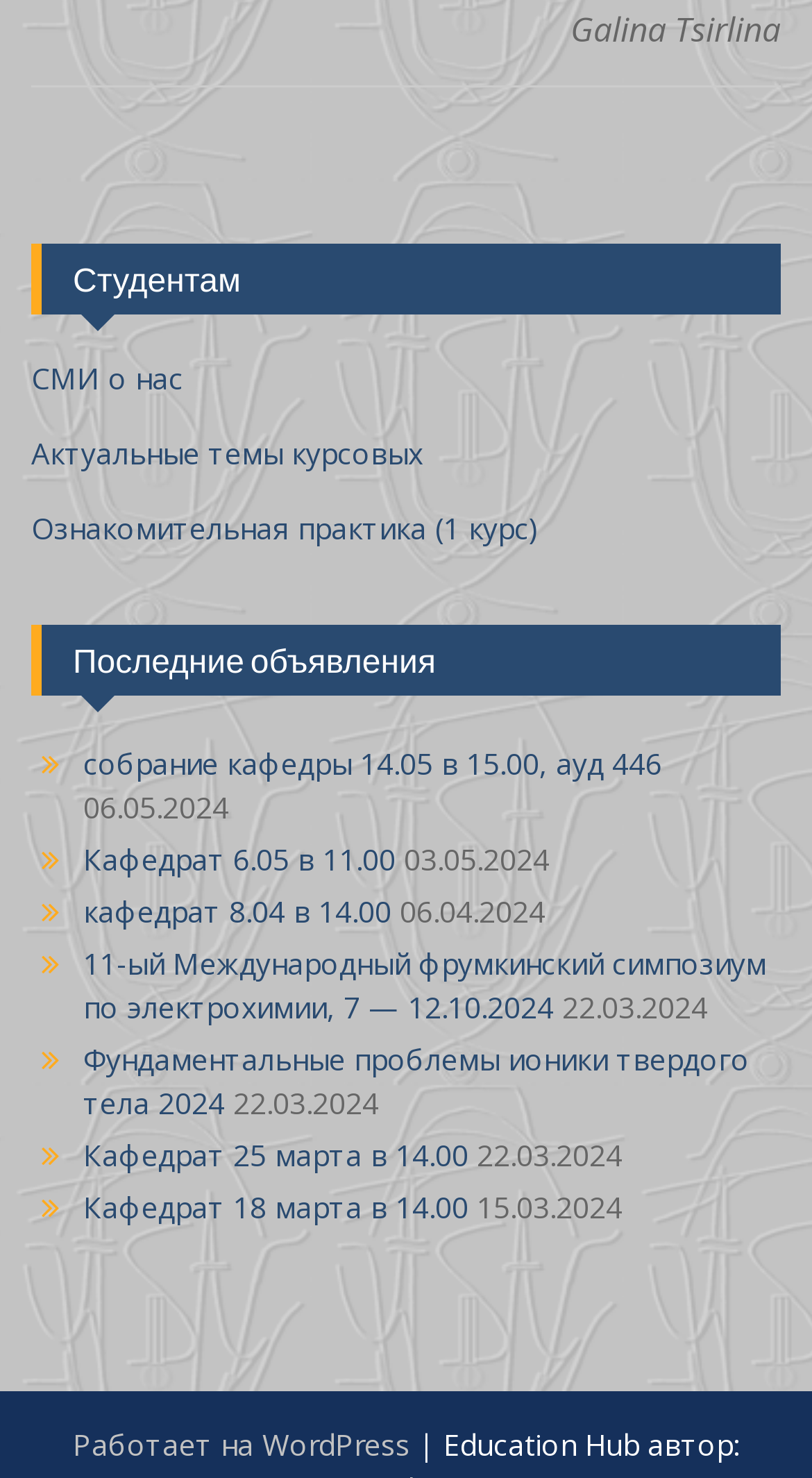What is the name of the person mentioned at the top?
Answer the question in as much detail as possible.

The name 'Galina Tsirlina' is mentioned at the top of the webpage, which suggests that it might be the name of the author, owner, or a prominent figure related to the webpage.